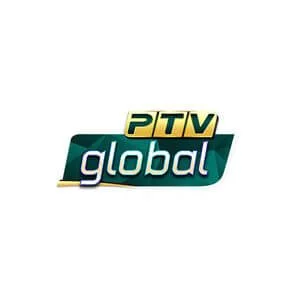Illustrate the scene in the image with a detailed description.

The image showcases the logo for "PTV Global," a television channel that likely provides a range of programming aimed at international audiences, focusing on news, culture, and entertainment. The logo features a sleek and modern design with a combination of turquoise and gold colors, emphasizing a professional and accessible brand image. "PTV Global" signifies the channel's commitment to reaching viewers around the world, suggesting a diverse range of content that extends beyond local programming to engage with a broader, global audience.